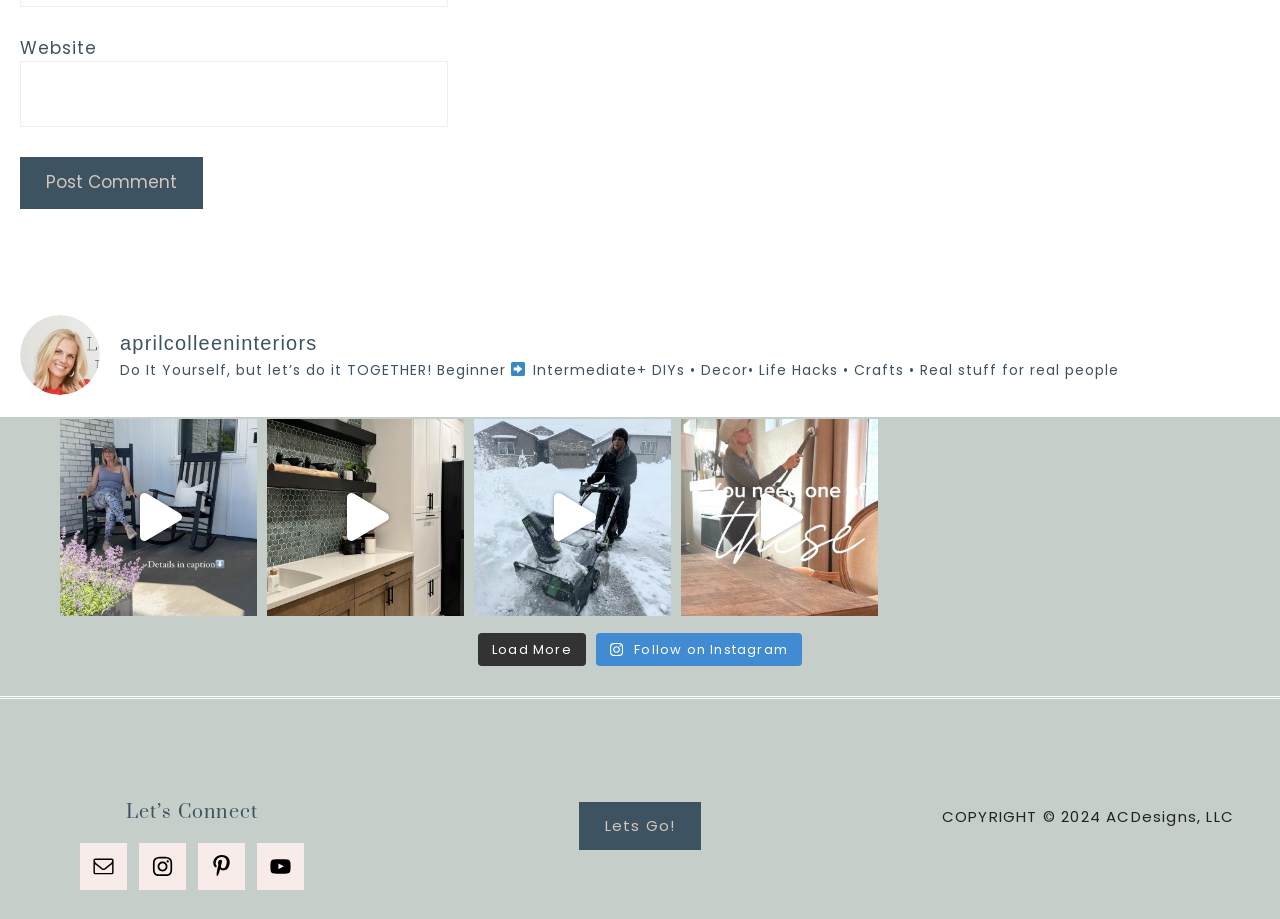What is the topic of the first post?
Kindly offer a comprehensive and detailed response to the question.

The first post on the webpage is about refreshing the porch for Spring, which includes washing the siding, screens, and windows, and adding new chairs.